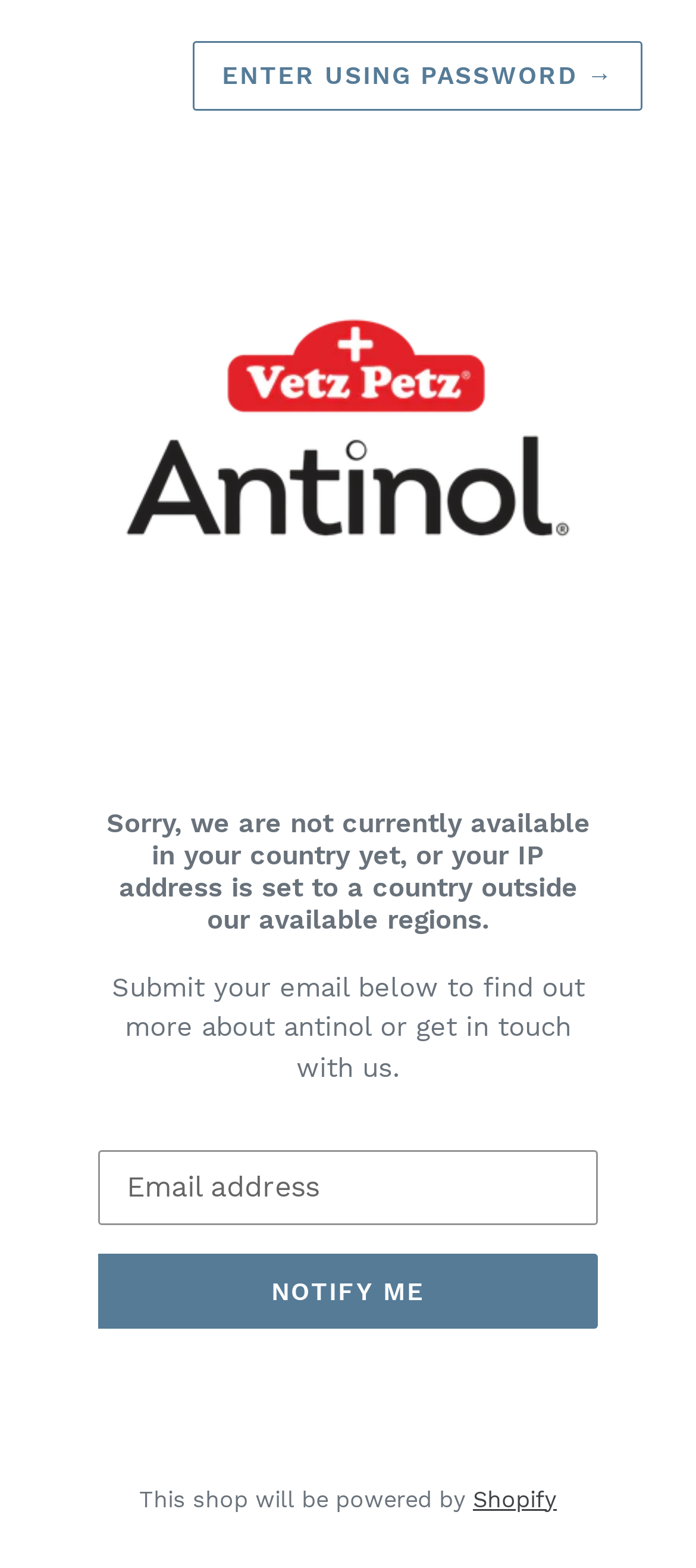What is the purpose of the email submission form?
Use the image to answer the question with a single word or phrase.

To get notified or get in touch